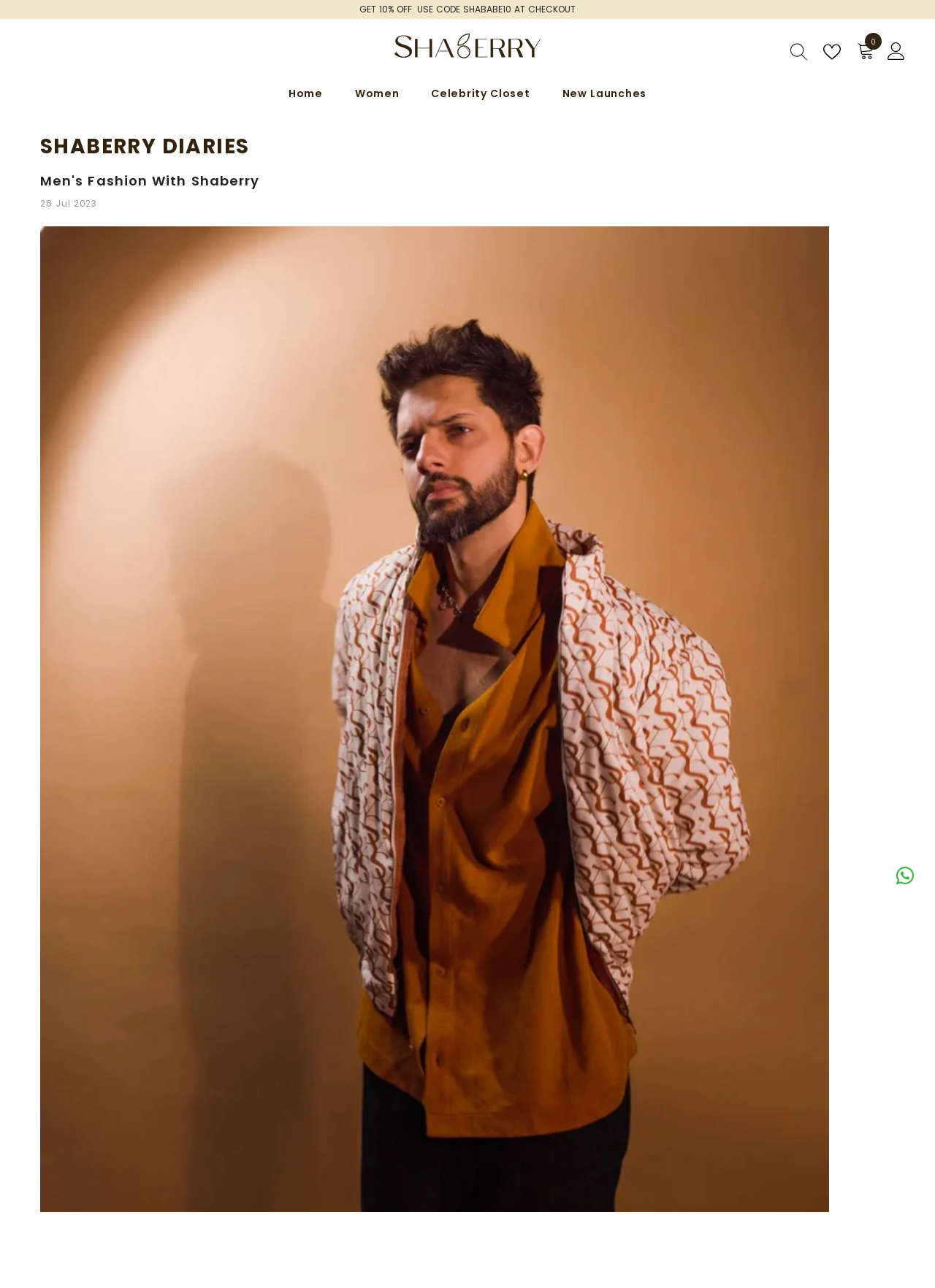Describe all the key features and sections of the webpage thoroughly.

The webpage is about men's fashion, with a focus on the brand Shaberry. At the top of the page, there is a large image taking up most of the width, with a placeholder text. Below this image, there is an announcement region with a promotional message "GET 10% OFF. USE CODE SHABABE10 AT CHECKOUT". 

To the right of the announcement, there is a link to the Shaberry brand, accompanied by a small image of the brand's logo. Next to this, there is a search bar with a disclosure triangle, allowing users to search for specific content. 

The top navigation menu consists of several links, including "Home", "Women", "Celebrity Closet", and "New Launches". Below this menu, there are two headings: "SHABERRY DIARIES" and "Men's Fashion With Shaberry". 

The main content of the page is a single article or blog post, titled "Men's fashion with Shaberry" and dated "28 Jul 2023". This article takes up most of the page's width and height, with a large image accompanying the text. 

In the top-right corner, there are several icons, including a user icon, a shopping cart with "0 items", and a small image. At the bottom-right corner, there is another small image.